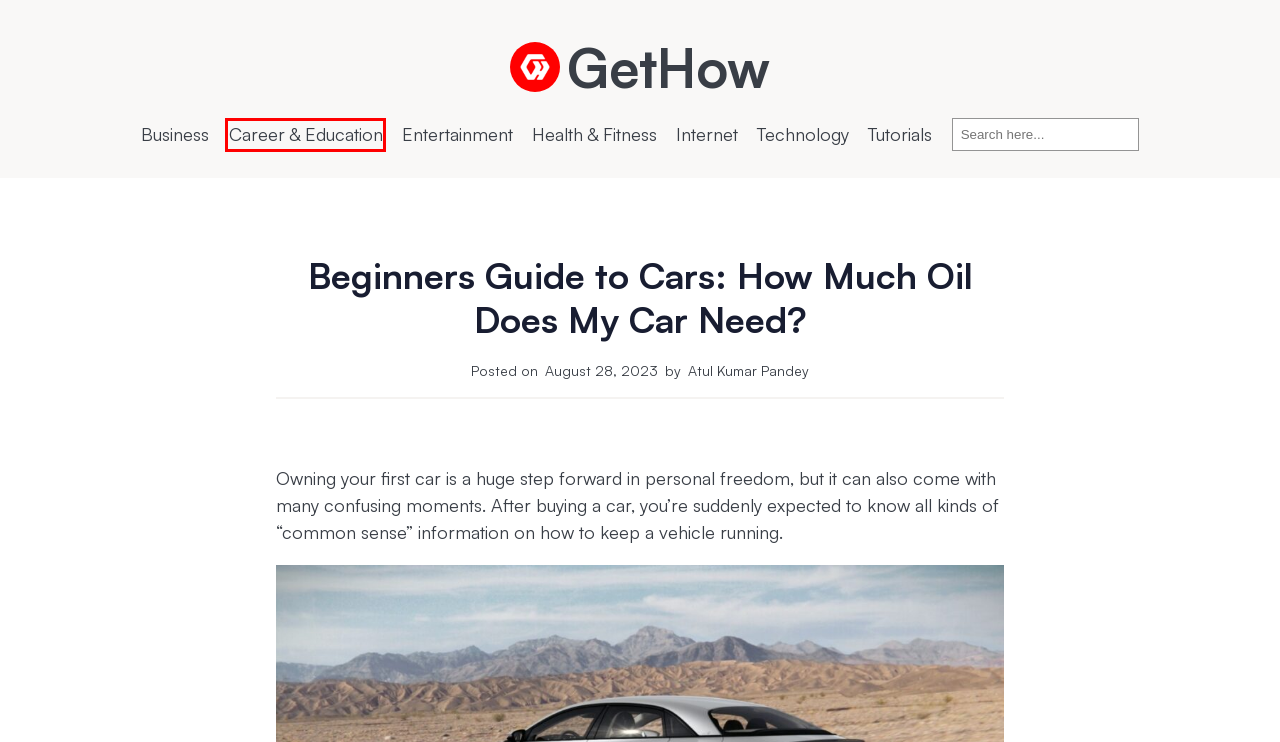Look at the screenshot of the webpage and find the element within the red bounding box. Choose the webpage description that best fits the new webpage that will appear after clicking the element. Here are the candidates:
A. Technology – GetHow
B. Tutorials – GetHow
C. Health & Fitness – GetHow
D. Career & Education – GetHow
E. GetHow – Your How to Guide
F. Contact – GetHow
G. Entertainment – GetHow
H. Business – GetHow

D